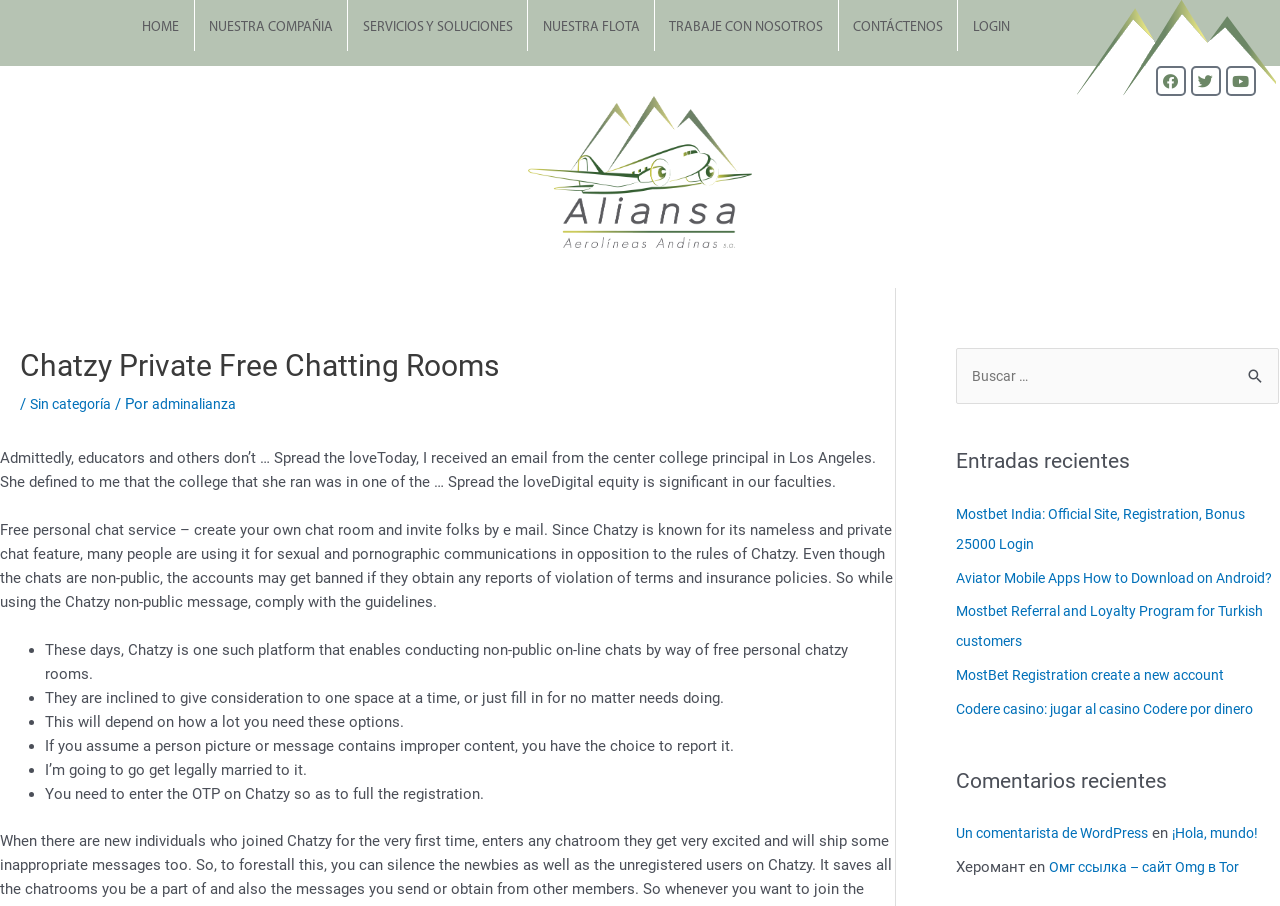Identify the bounding box coordinates for the element you need to click to achieve the following task: "Search for something". Provide the bounding box coordinates as four float numbers between 0 and 1, in the form [left, top, right, bottom].

[0.747, 0.385, 0.999, 0.449]